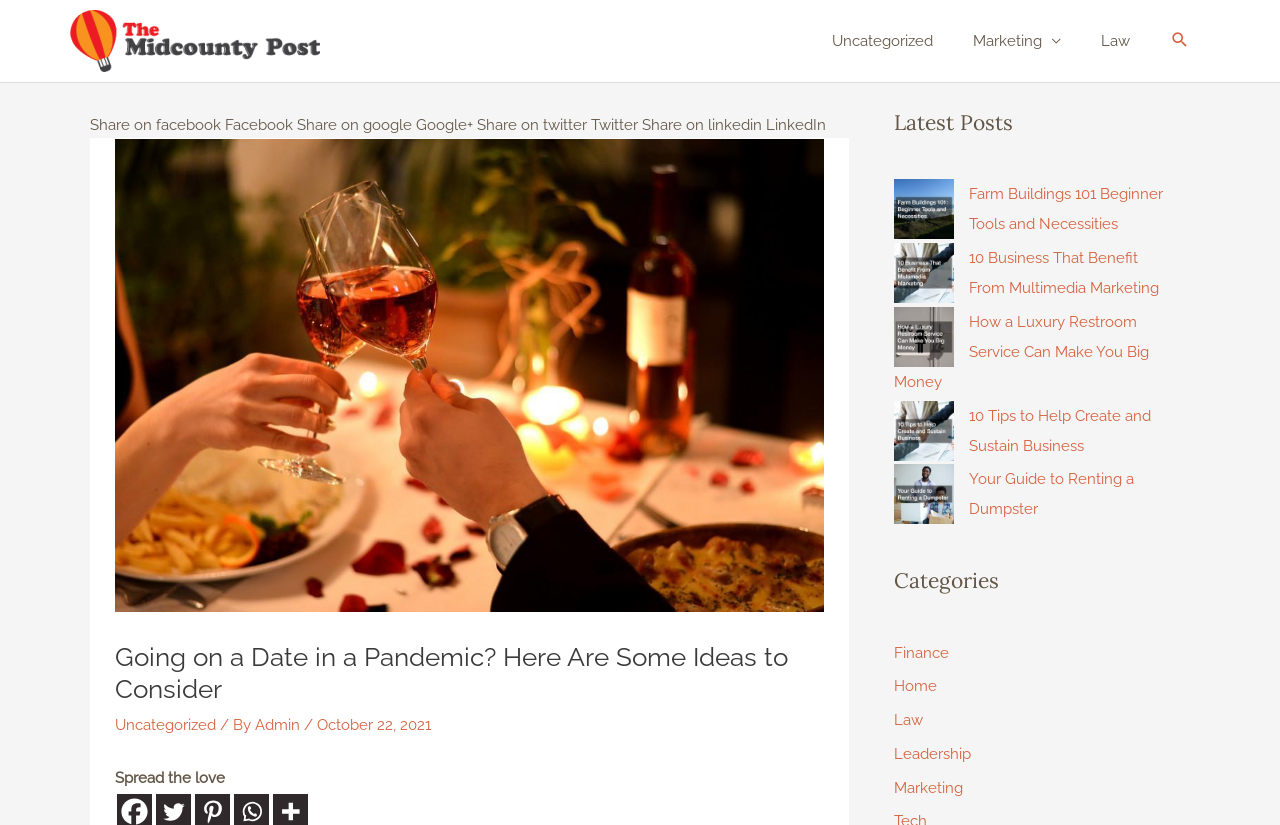From the element description: "alt="The Midcounty Post"", extract the bounding box coordinates of the UI element. The coordinates should be expressed as four float numbers between 0 and 1, in the order [left, top, right, bottom].

[0.055, 0.037, 0.25, 0.059]